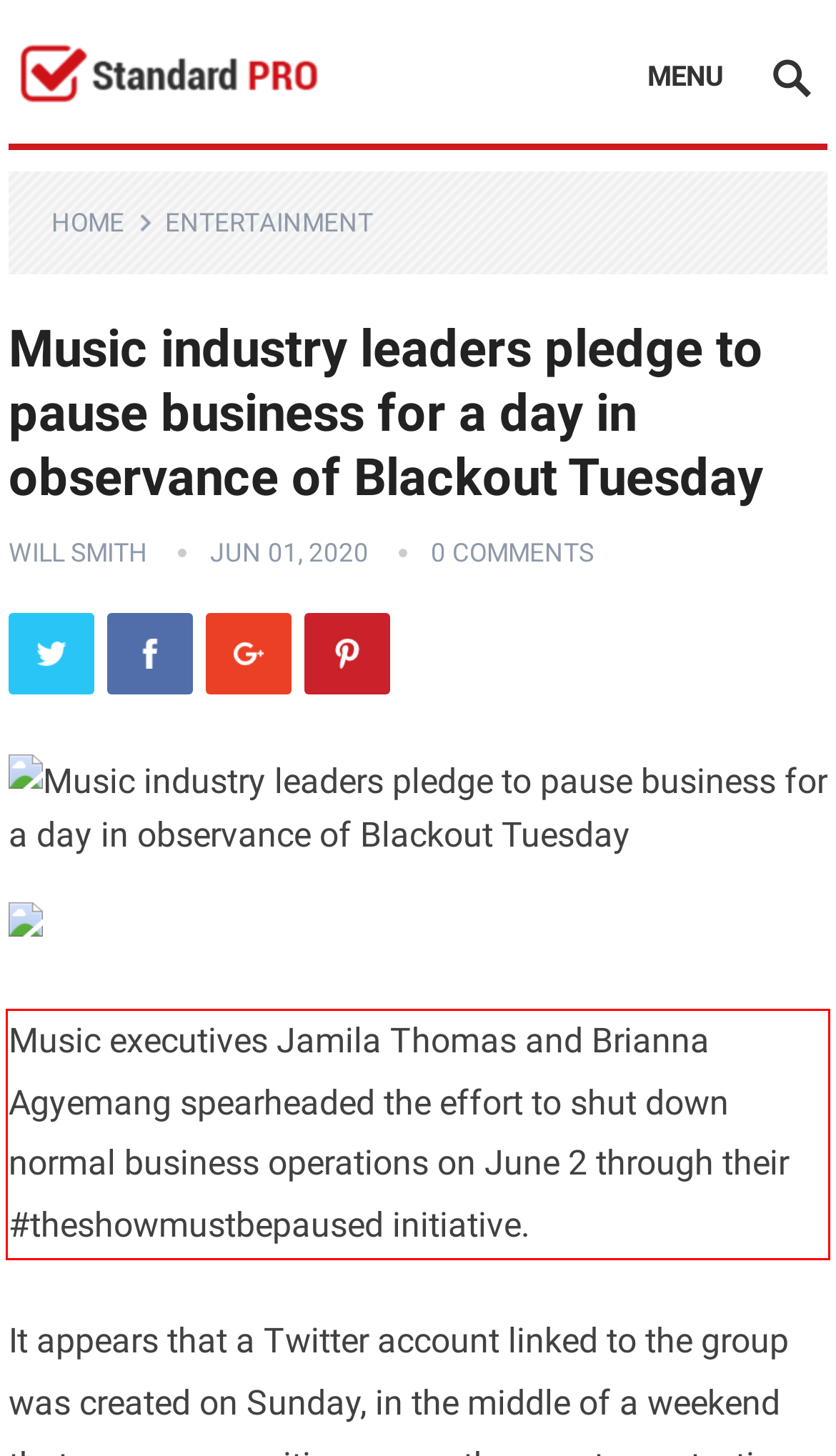Within the screenshot of the webpage, locate the red bounding box and use OCR to identify and provide the text content inside it.

Music executives Jamila Thomas and Brianna Agyemang spearheaded the effort to shut down normal business operations on June 2 through their #theshowmustbepaused initiative.